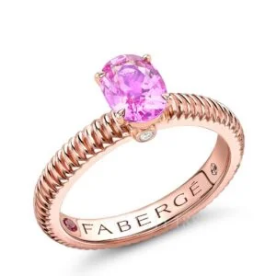Provide a thorough description of what you see in the image.

This exquisite ring showcases a stunning pink sapphire as its centerpiece, elegantly set in a rose gold band. The band features a distinctive twisted design, enhancing its unique aesthetic. Highlighting the craftsmanship, the brand name "FABERGÉ" is meticulously engraved on the inner band, reflecting the luxury and artistry associated with the iconic jewelry house. This piece is part of the "Colours of Love" collection, which emphasizes vibrant gemstones and exceptional artistry, making it a perfect choice for those seeking a blend of beauty and sophistication.